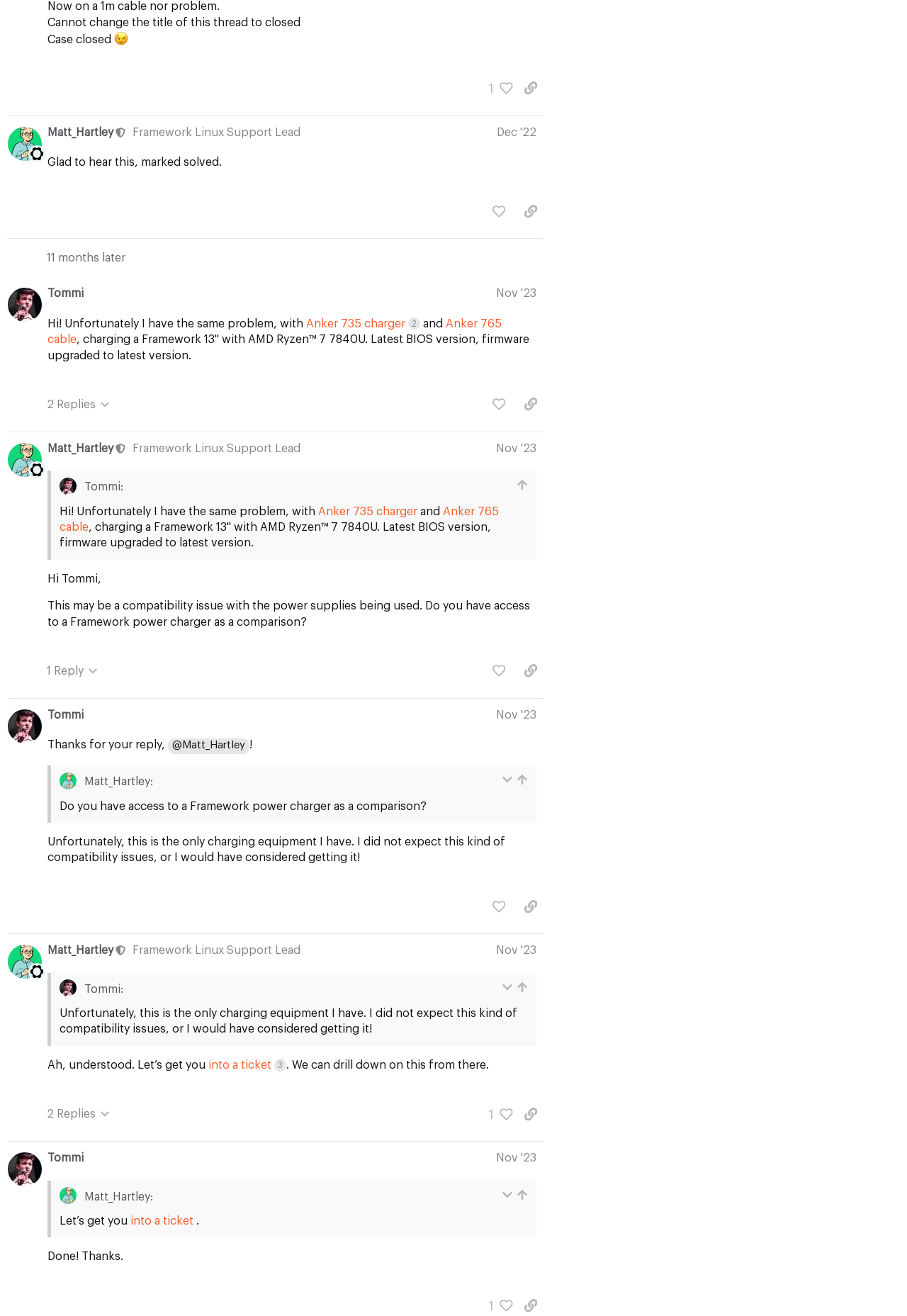What is the role of Matt_Hartley in the Framework community?
Kindly give a detailed and elaborate answer to the question.

In multiple regions, such as 'post #14 by @Matt_Hartley' and 'post #16 by @Matt_Hartley', there is a generic element with the text 'This user is a moderator'. This indicates that Matt_Hartley is a moderator in the Framework community.